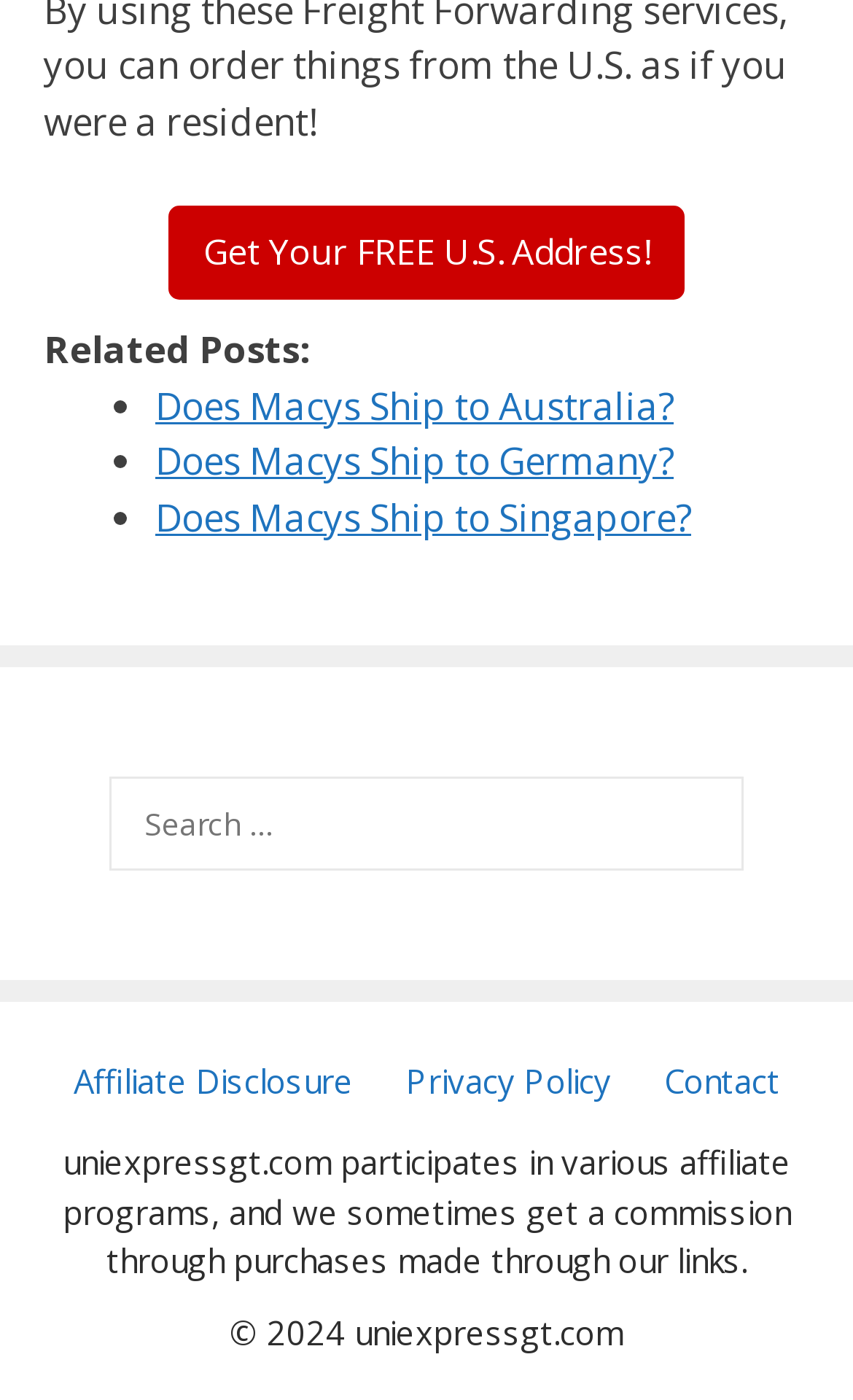Determine the bounding box coordinates for the element that should be clicked to follow this instruction: "Search for something". The coordinates should be given as four float numbers between 0 and 1, in the format [left, top, right, bottom].

[0.128, 0.554, 0.872, 0.621]